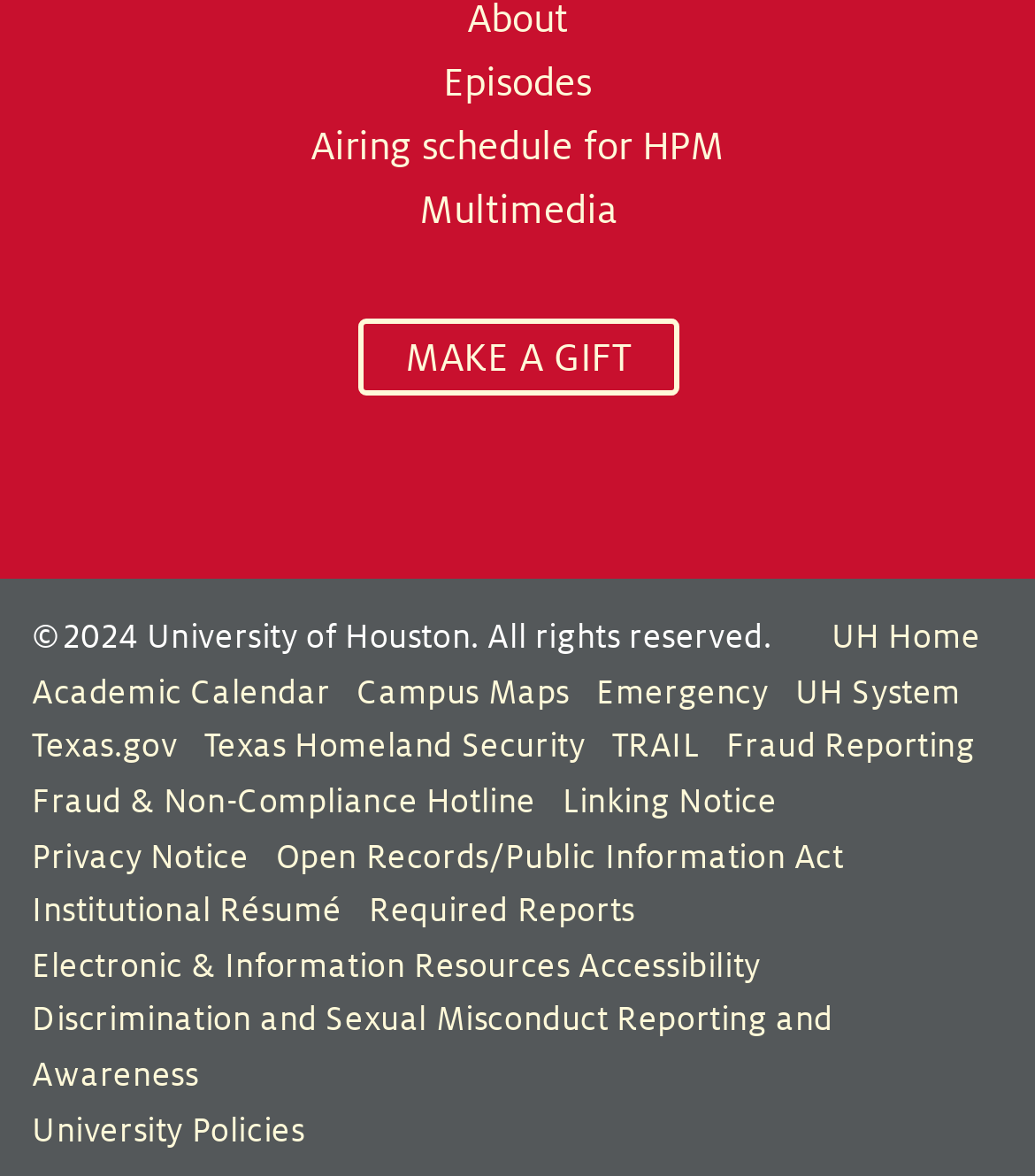Ascertain the bounding box coordinates for the UI element detailed here: "Fraud Reporting". The coordinates should be provided as [left, top, right, bottom] with each value being a float between 0 and 1.

[0.701, 0.62, 0.942, 0.651]